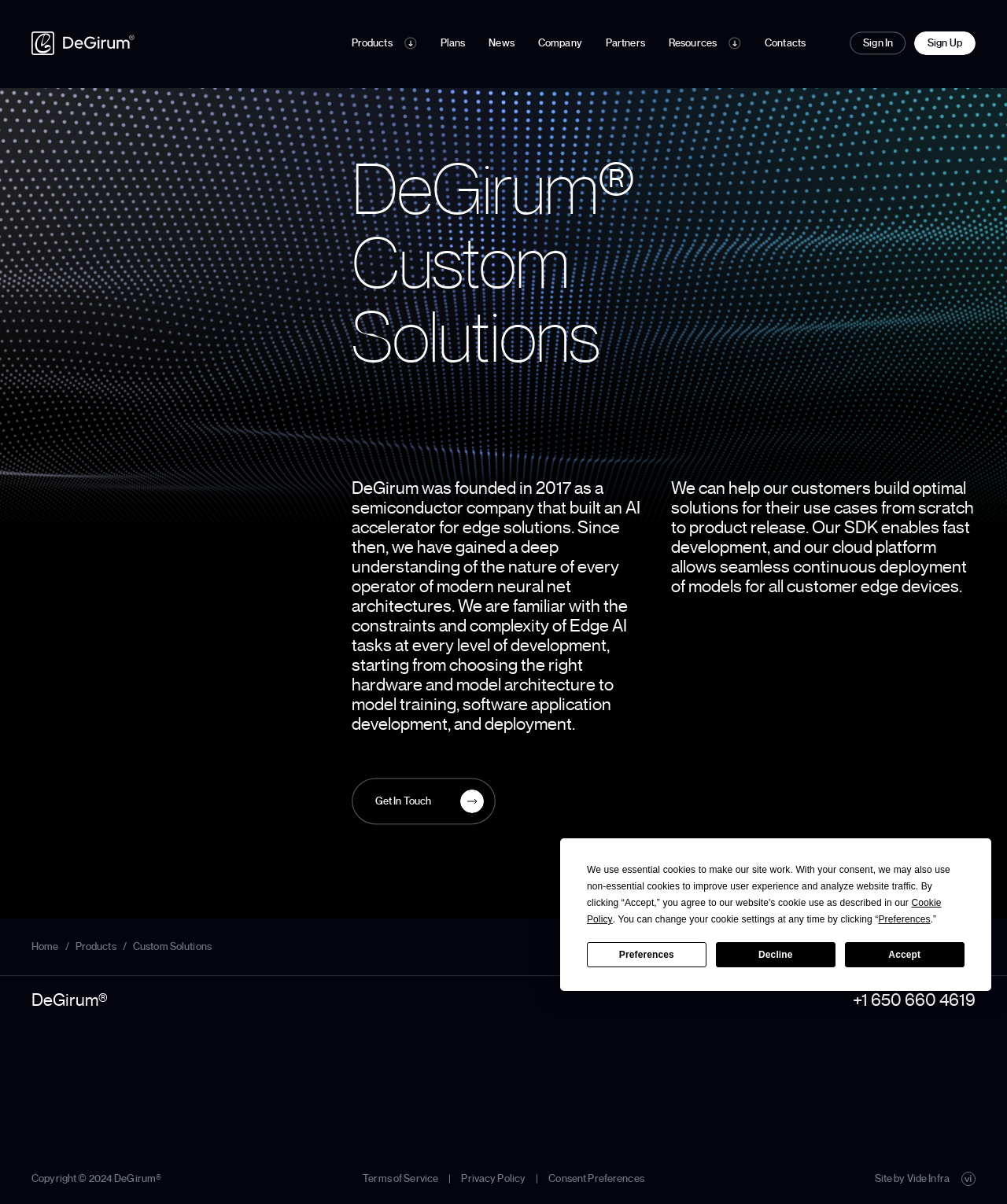Determine the bounding box coordinates of the clickable region to follow the instruction: "Get In Touch".

[0.349, 0.646, 0.492, 0.685]